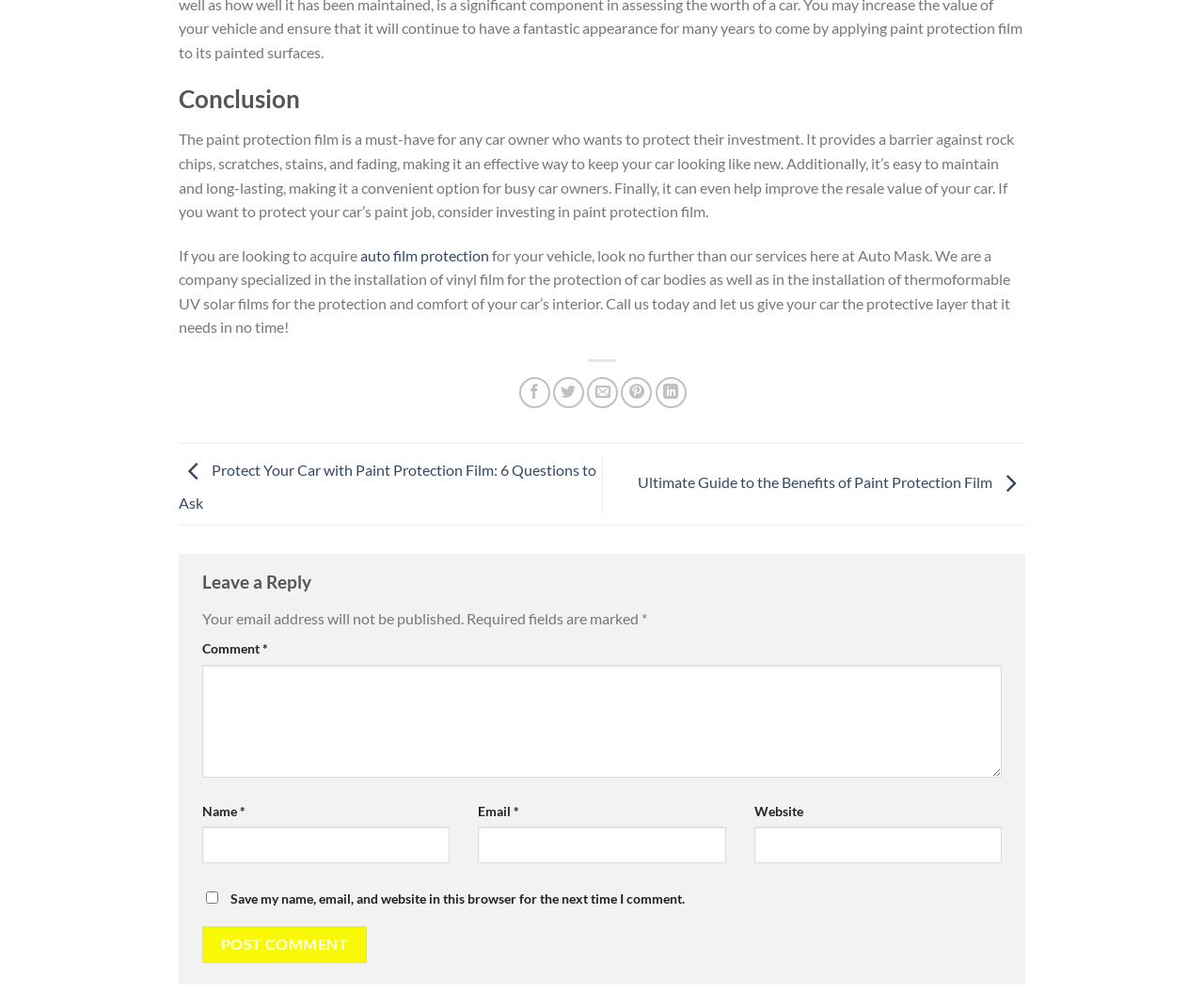Identify the bounding box coordinates of the specific part of the webpage to click to complete this instruction: "Click on 'Post Comment'".

[0.168, 0.933, 0.305, 0.97]